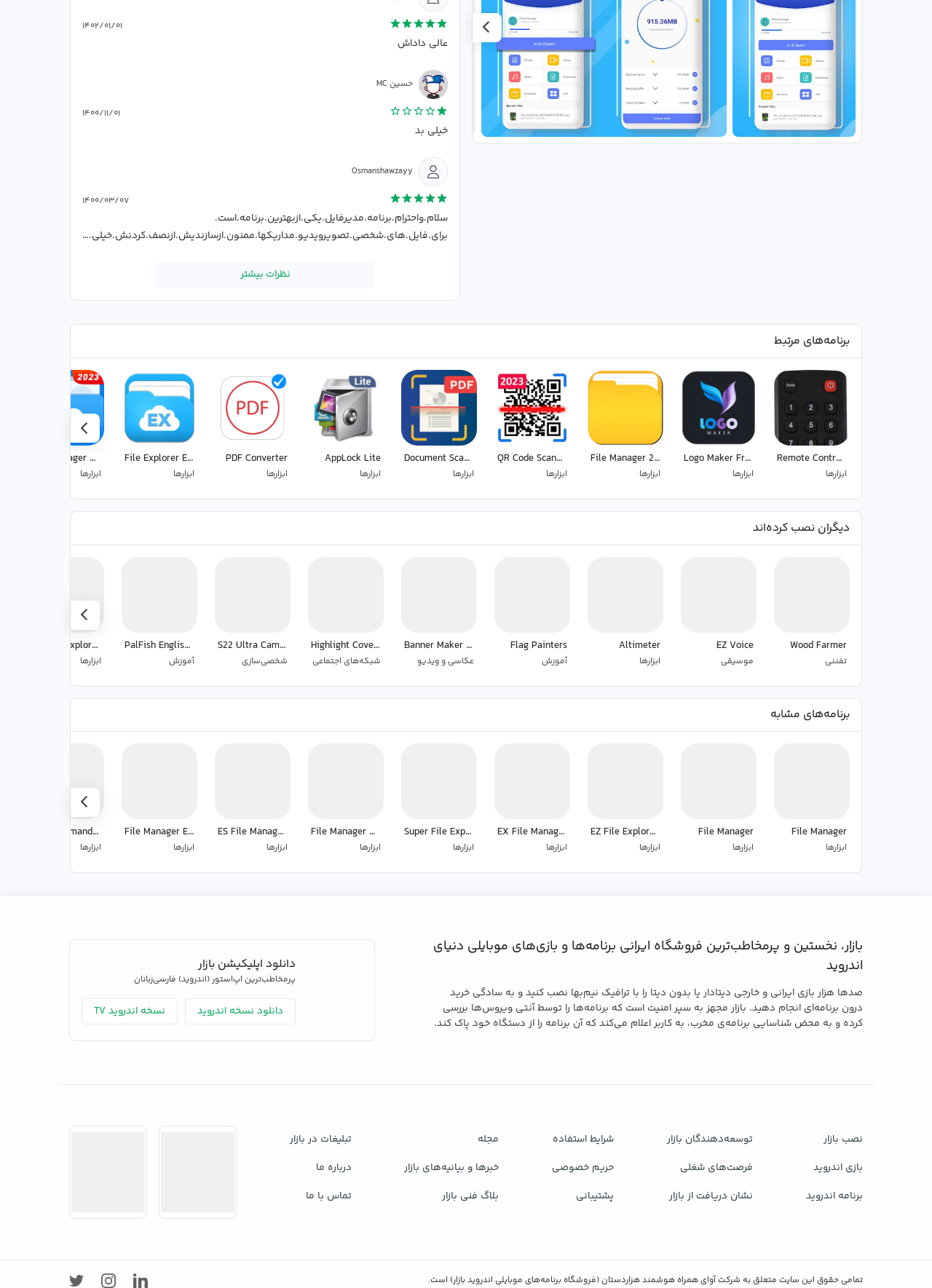Bounding box coordinates should be provided in the format (top-left x, top-left y, bottom-right x, bottom-right y) with all values between 0 and 1. Identify the bounding box for this UI element: حریم خصوصی

[0.592, 0.896, 0.659, 0.918]